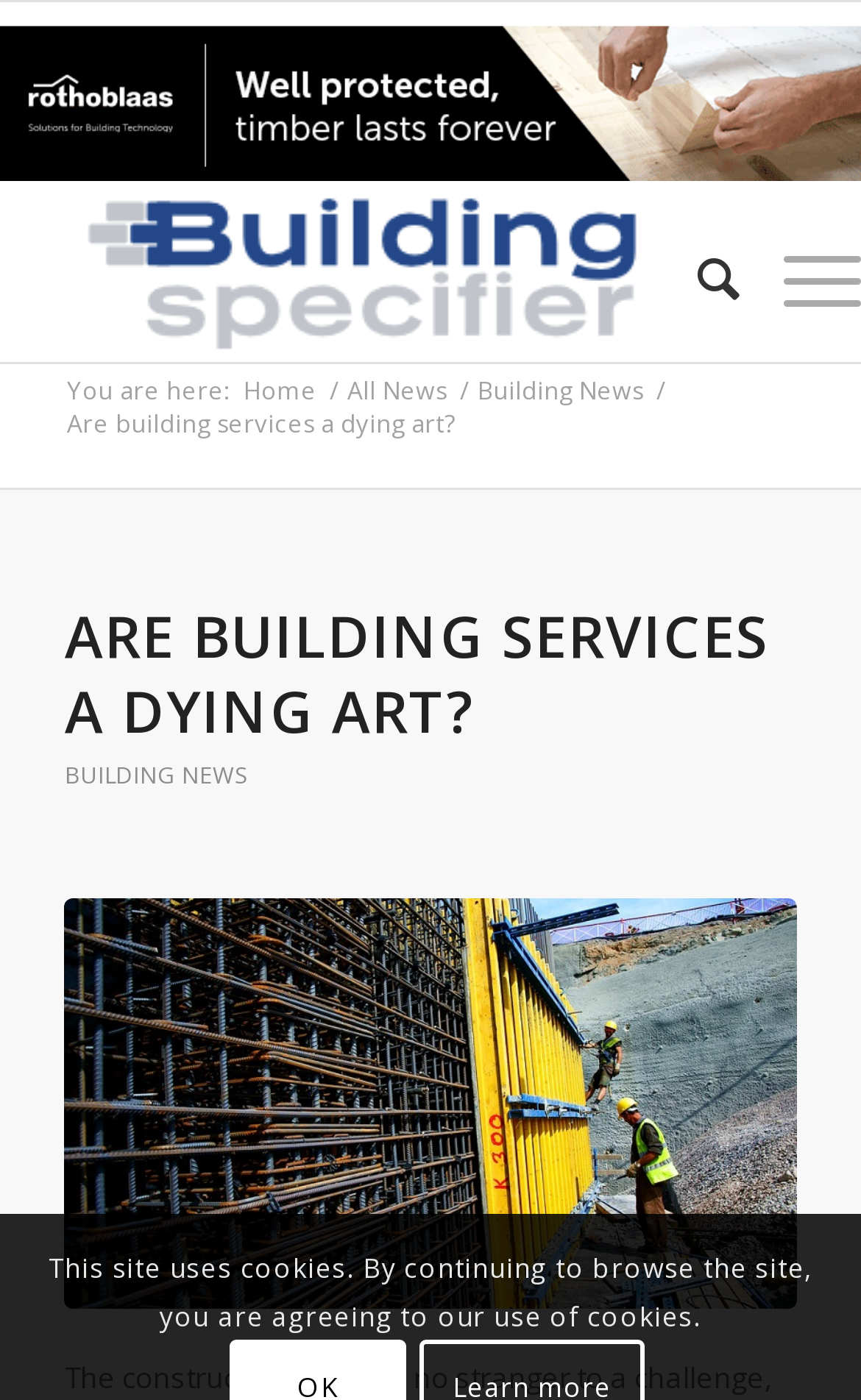Locate the bounding box of the UI element with the following description: "Home".

[0.275, 0.267, 0.375, 0.291]